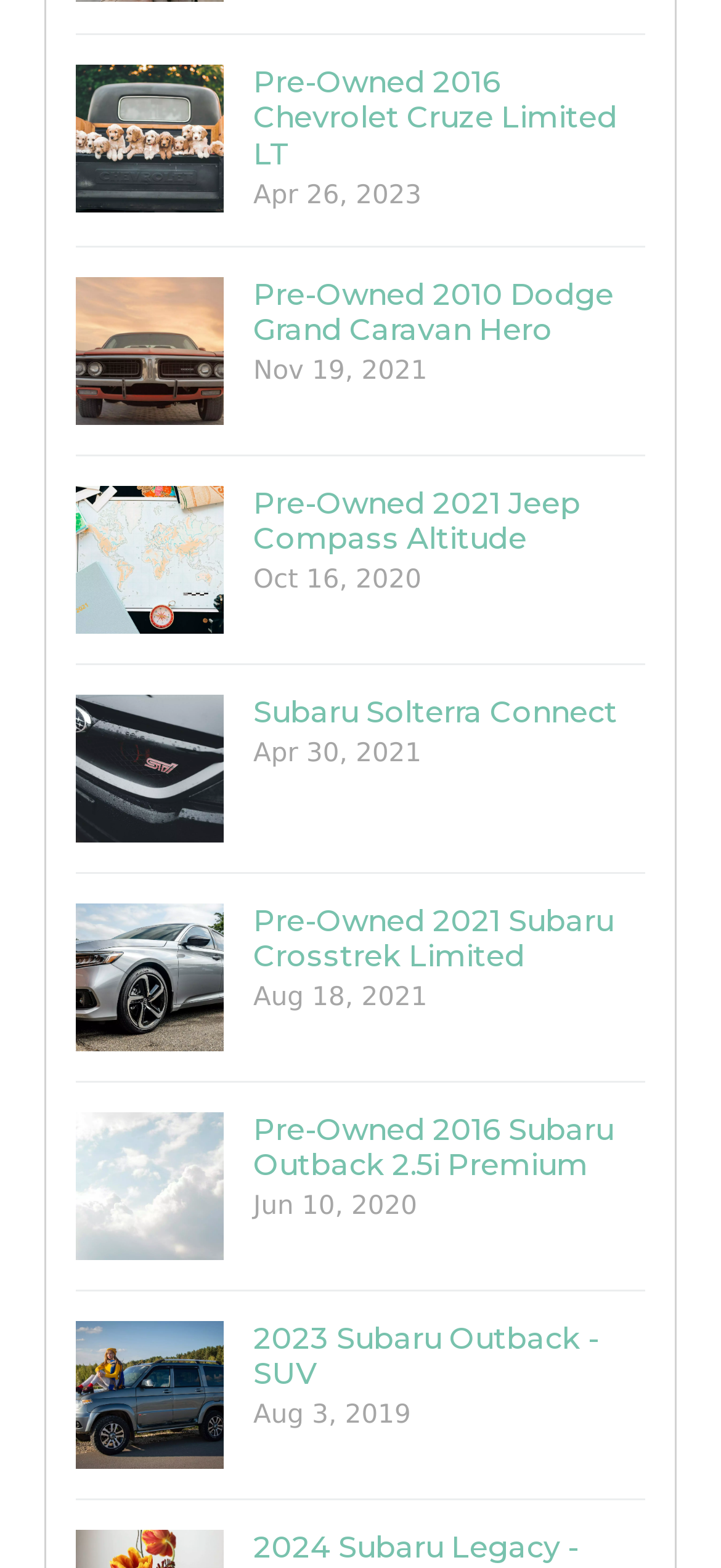What is the oldest vehicle listed on this webpage?
Look at the image and answer with only one word or phrase.

2010 Dodge Grand Caravan